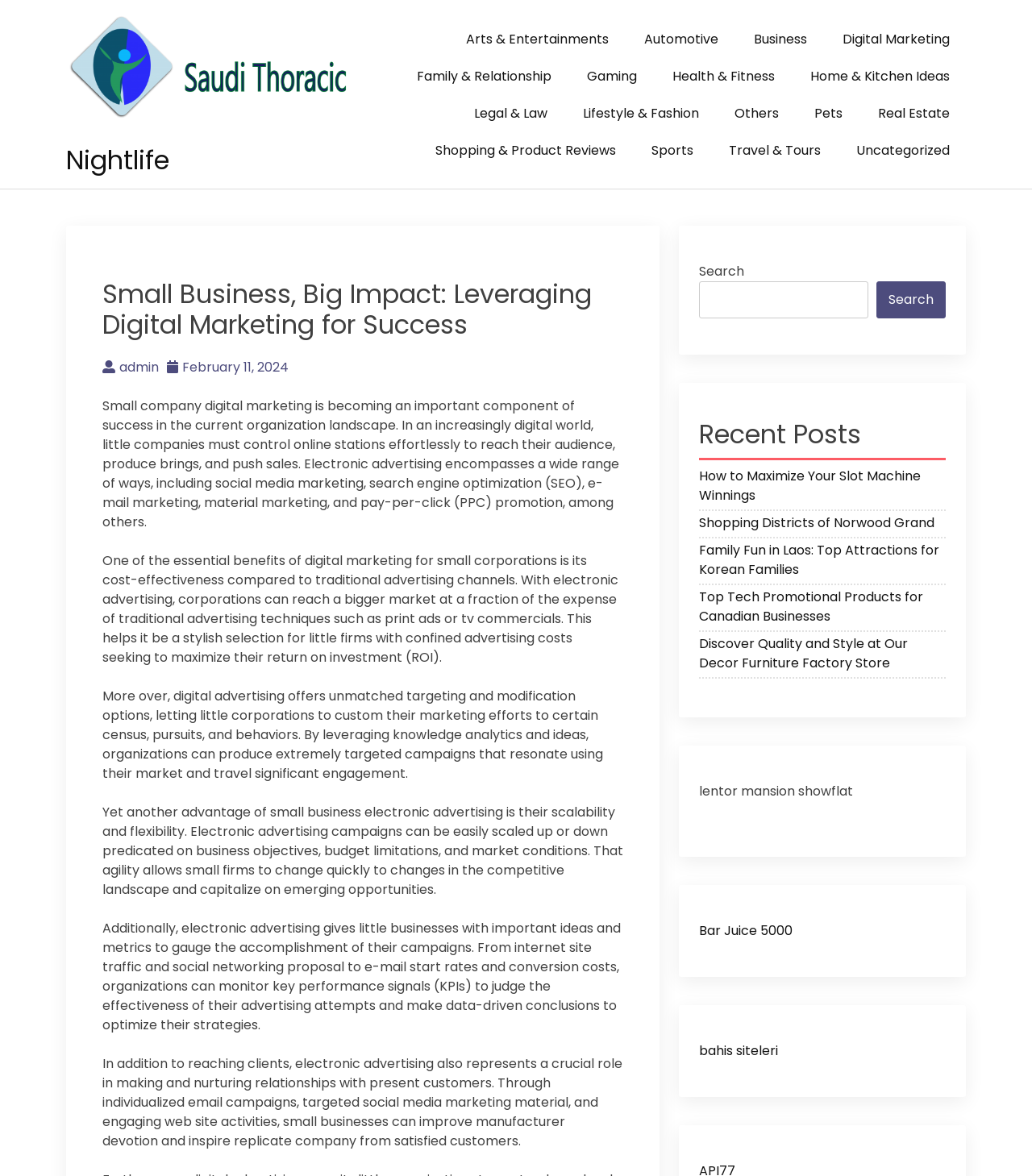Offer a comprehensive description of the webpage’s content and structure.

The webpage is about leveraging digital marketing for small businesses, with a focus on the nightlife industry. At the top, there is a heading "Nightlife" with a corresponding image and link. Below this, there are multiple links to various categories, including Arts & Entertainment, Automotive, Business, and more, which are arranged horizontally across the page.

On the left side of the page, there is a button with an icon, followed by a heading "Small Business, Big Impact: Leveraging Digital Marketing for Success" and a series of links, including one to an admin page and another to a date, February 11, 2024.

The main content of the page is divided into five paragraphs, which discuss the benefits of digital marketing for small businesses, including its cost-effectiveness, targeting and customization options, scalability, and ability to provide important metrics and insights. The text is arranged in a single column, with each paragraph building on the previous one to provide a comprehensive overview of digital marketing.

On the right side of the page, there is a search bar with a button, followed by a heading "Recent Posts" and a list of links to various articles, including "How to Maximize Your Slot Machine Winnings", "Shopping Districts of Norwood Grand", and more. These links are arranged vertically, with each one stacked below the previous one. There are also a few additional links and a static text "lentor mansion showflat" at the bottom of the page.